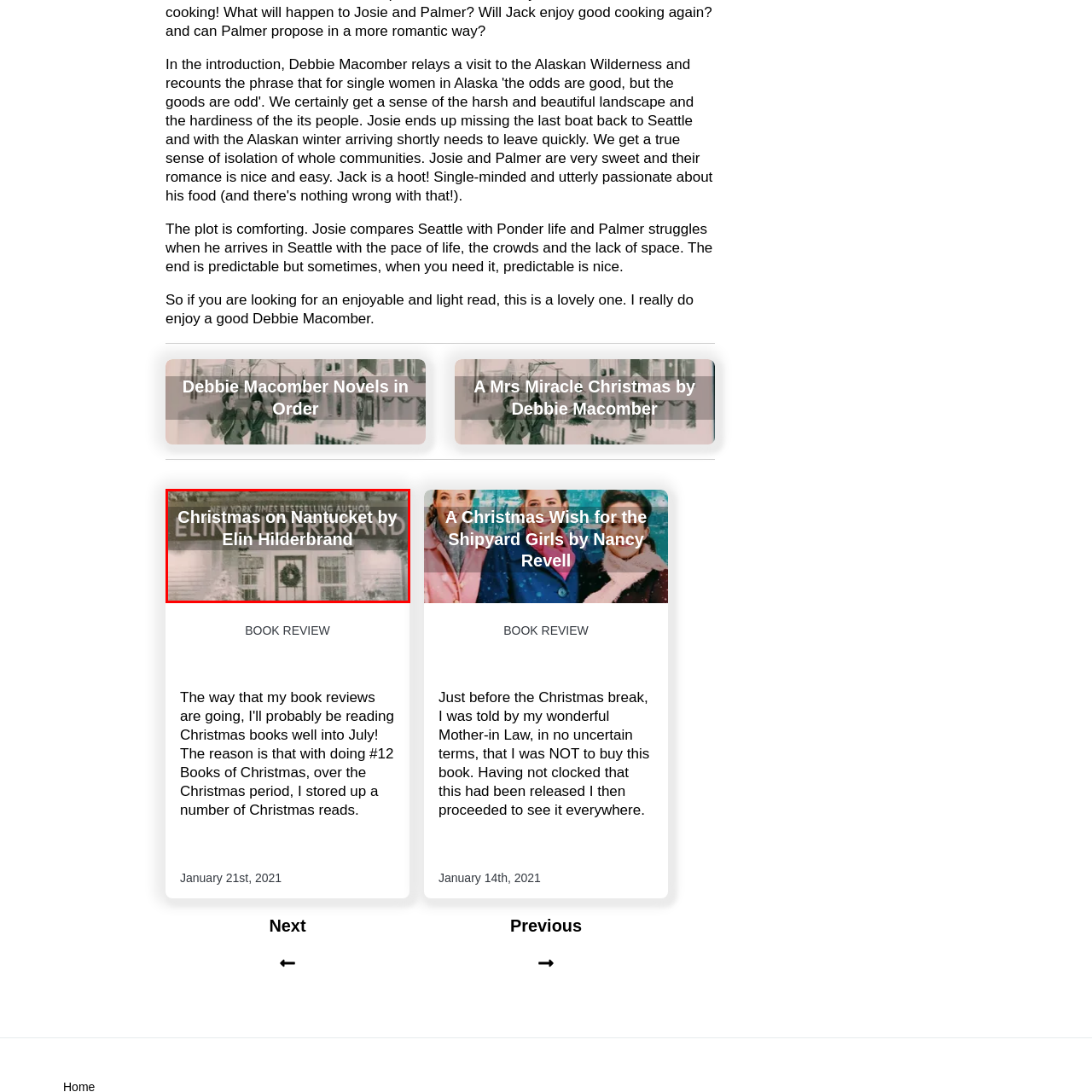Generate a comprehensive caption for the picture highlighted by the red outline.

The image showcases the cover detail of "Christmas on Nantucket," a novel by bestselling author Elin Hilderbrand. The cover prominently displays the title against a picturesque backdrop that evokes the charm of an idyllic winter scene, enhanced by decorative elements such as a wreath adorning the door. The text also highlights Hilderbrand's accolade as a New York Times bestselling author, emphasizing her popularity and credibility in the literary world. This delightful book invites readers to immerse themselves in a festive narrative richly tied to the holiday spirit in Nantucket.